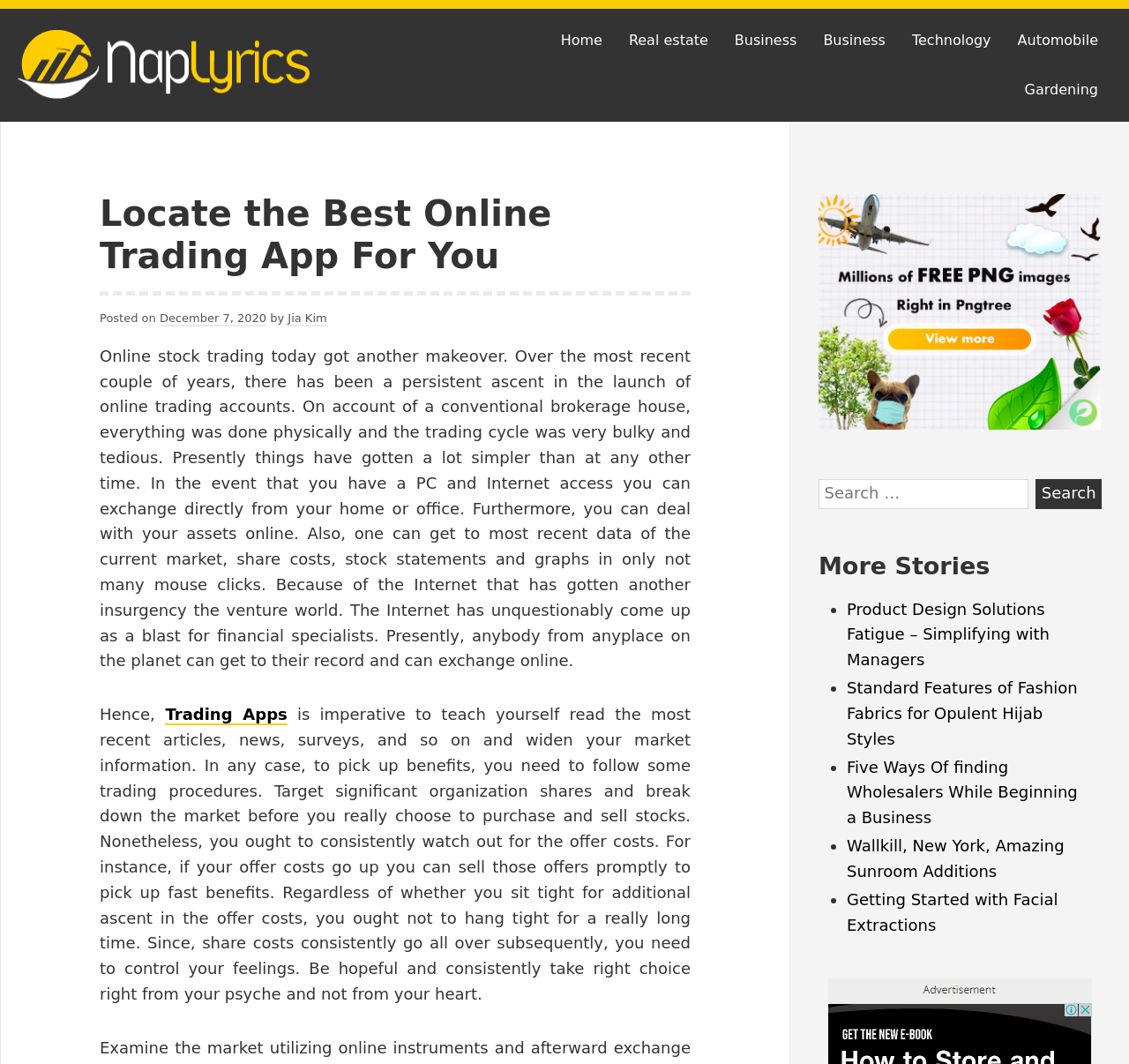Please find the main title text of this webpage.

Locate the Best Online Trading App For You